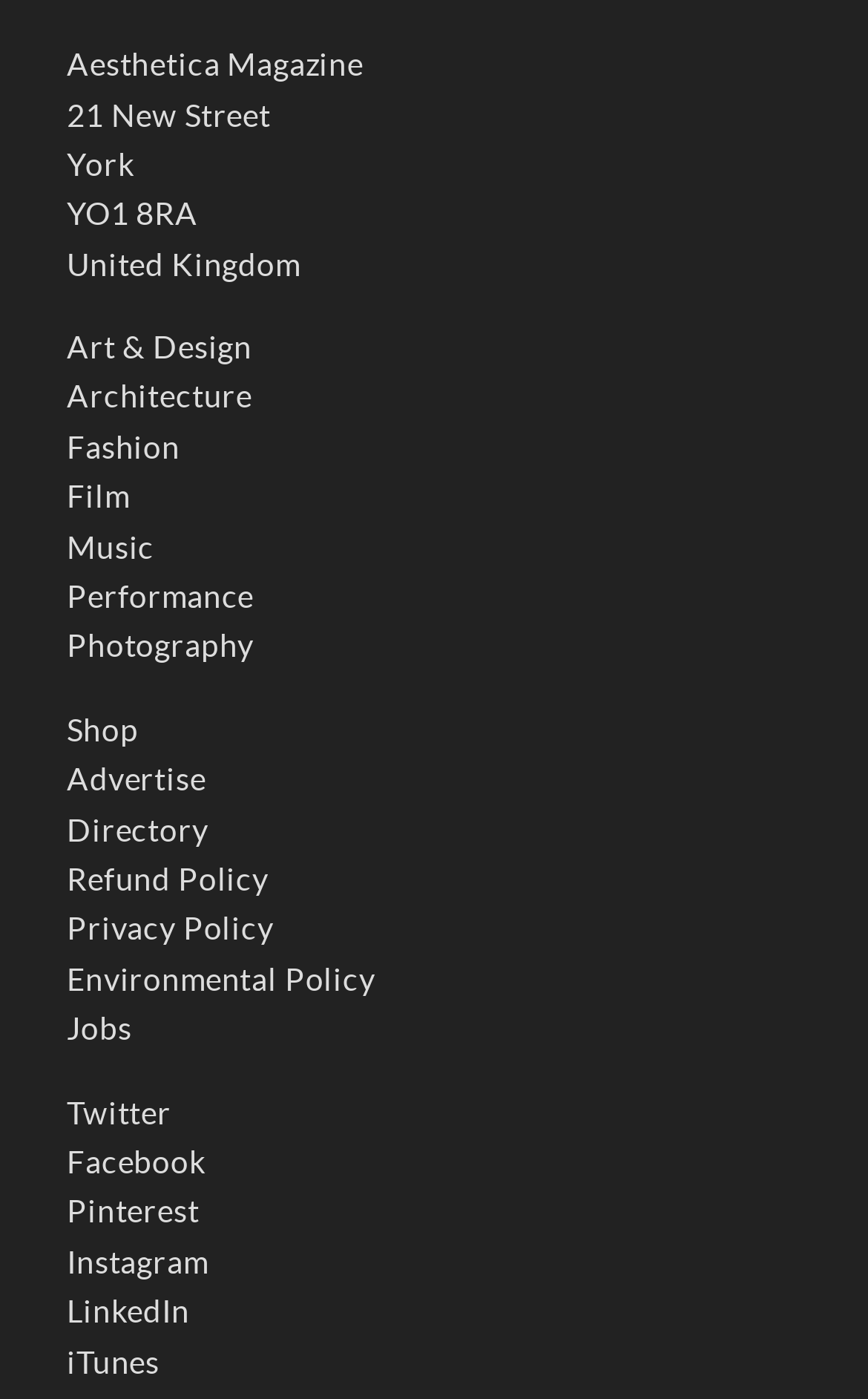Find the bounding box coordinates of the UI element according to this description: "Art & Design".

[0.077, 0.236, 0.291, 0.261]